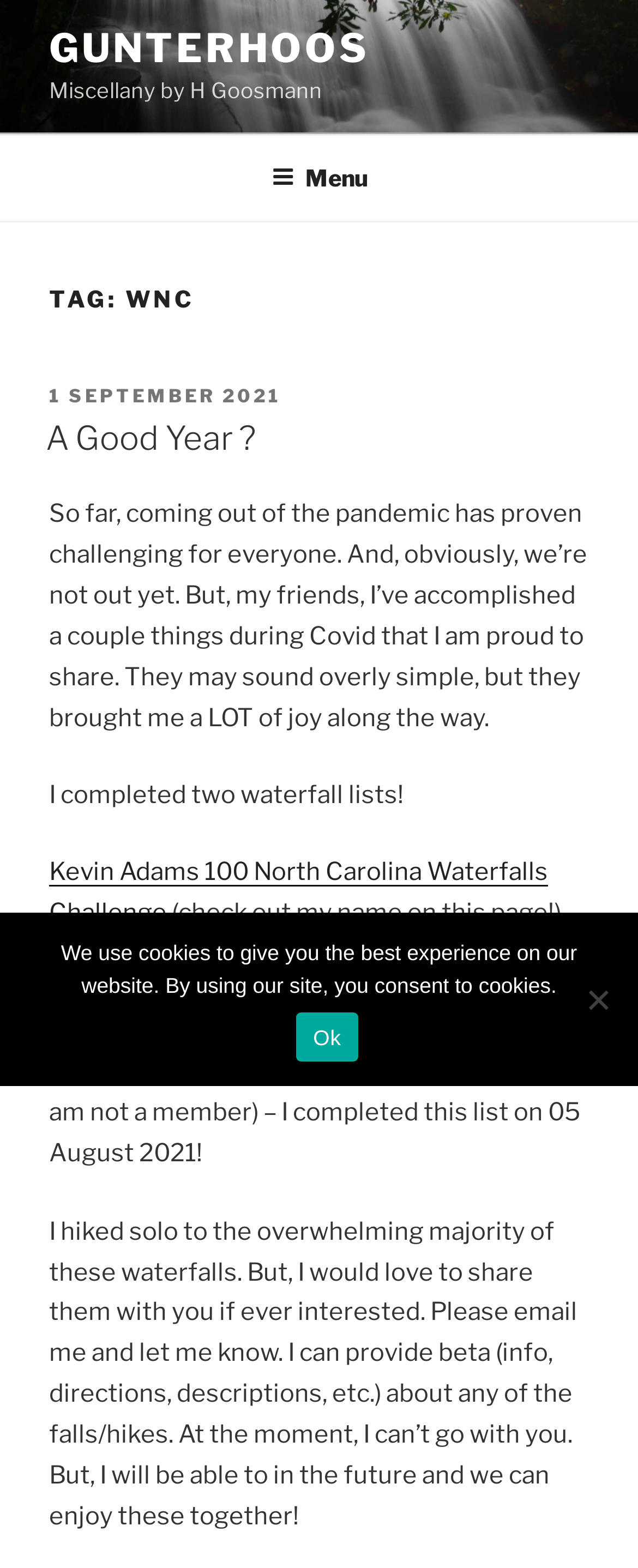Summarize the webpage with intricate details.

The webpage is titled "WNC – gunterhoos" and appears to be a personal blog or journal. At the top, there is a link to "GUNTERHOOS" and a static text "Miscellany by H Goosmann". Below this, there is a navigation menu labeled "Top Menu" that spans the entire width of the page. Within this menu, there is a button labeled "Menu" that is not expanded.

The main content of the page is divided into sections, with a heading "TAG: WNC" at the top. Below this, there is a subheading "A Good Year?" followed by a block of text that discusses the challenges of coming out of the pandemic and the author's accomplishments during this time, including completing two waterfall lists.

The text is accompanied by several links, including "1 SEPTEMBER 2021", "Kevin Adams 100 North Carolina Waterfalls Challenge", and "Carolina Mountain Club 100 Waterfall Challenge". These links are scattered throughout the text and appear to be related to the author's accomplishments.

At the bottom of the page, there is a dialog box labeled "Cookie Notice" that informs users about the use of cookies on the website. The dialog box contains a static text and two buttons, "Ok" and "No", which allow users to consent to or decline the use of cookies.

Overall, the webpage appears to be a personal reflection or journal entry, with a focus on the author's experiences and accomplishments during the pandemic.